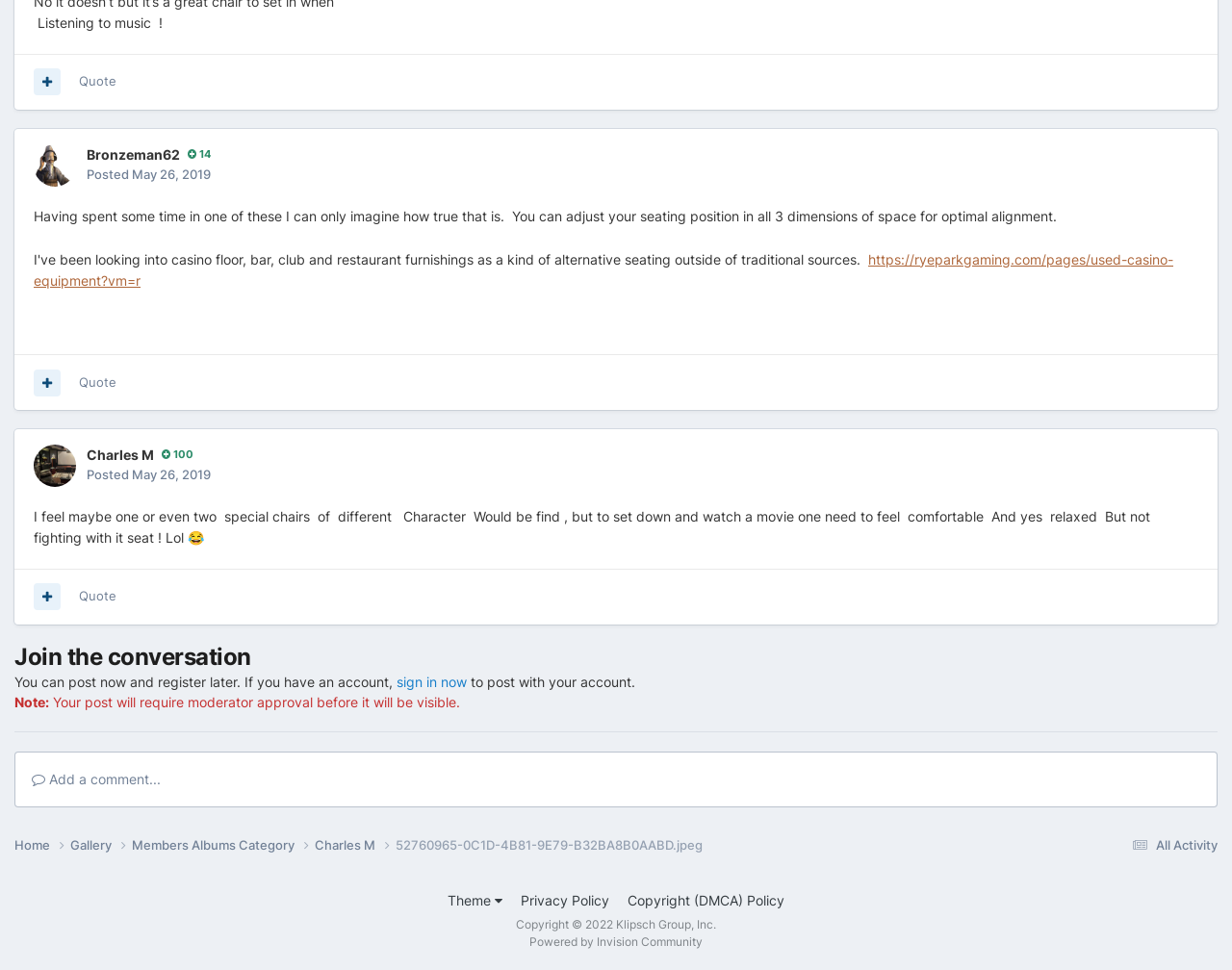Please provide a comprehensive answer to the question below using the information from the image: What is the total reputation of Charles M?

I found the heading element with the text 'Charles M  100' and extracted the total reputation value from it.